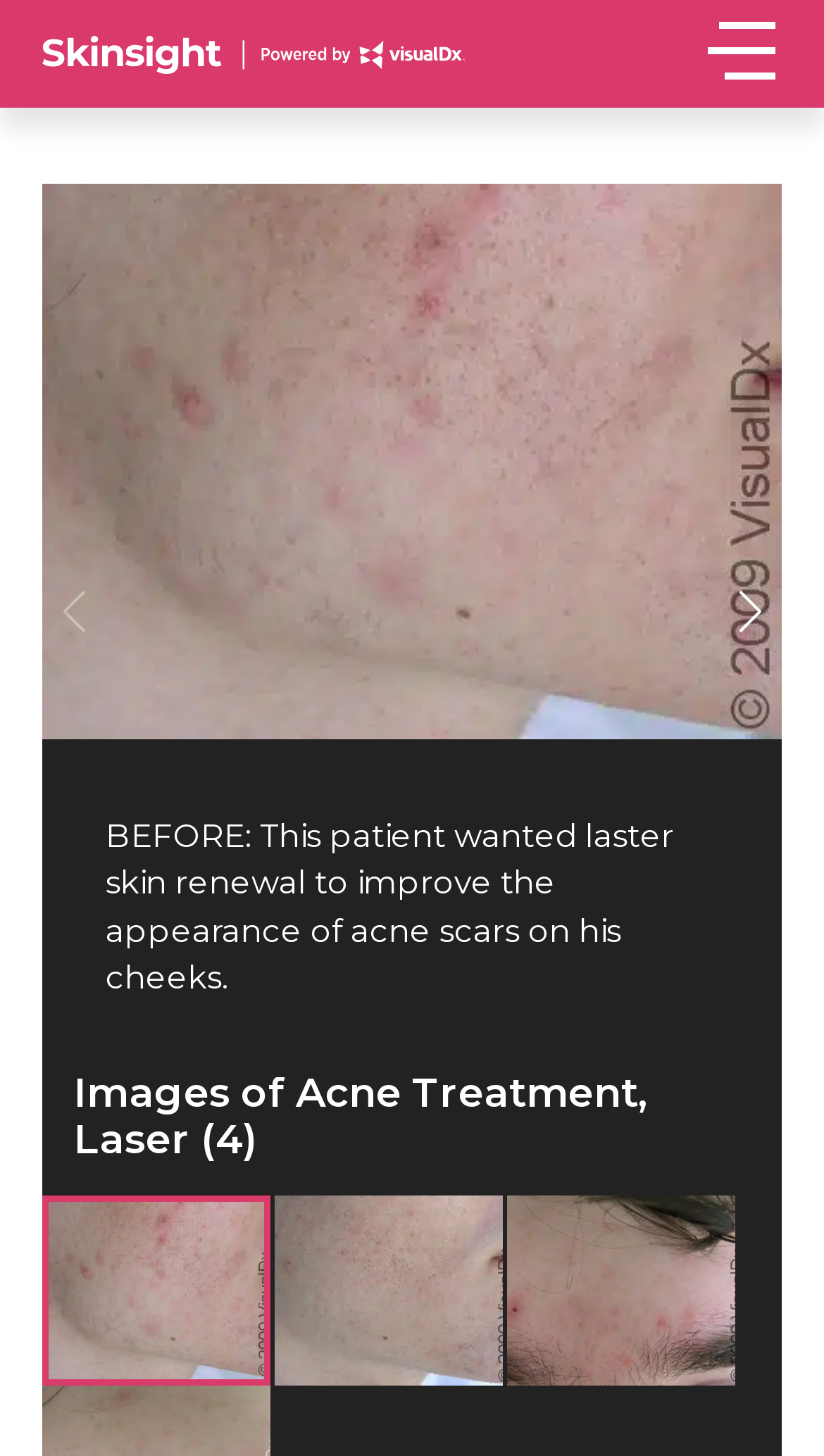Using the information in the image, give a detailed answer to the following question: What is the topic of the images on this webpage?

The images on this webpage appear to be related to acne treatment, showing before-and-after results of laser treatment for acne scars. The heading 'Images of Acne Treatment, Laser (4)' also suggests that the images are related to this topic.